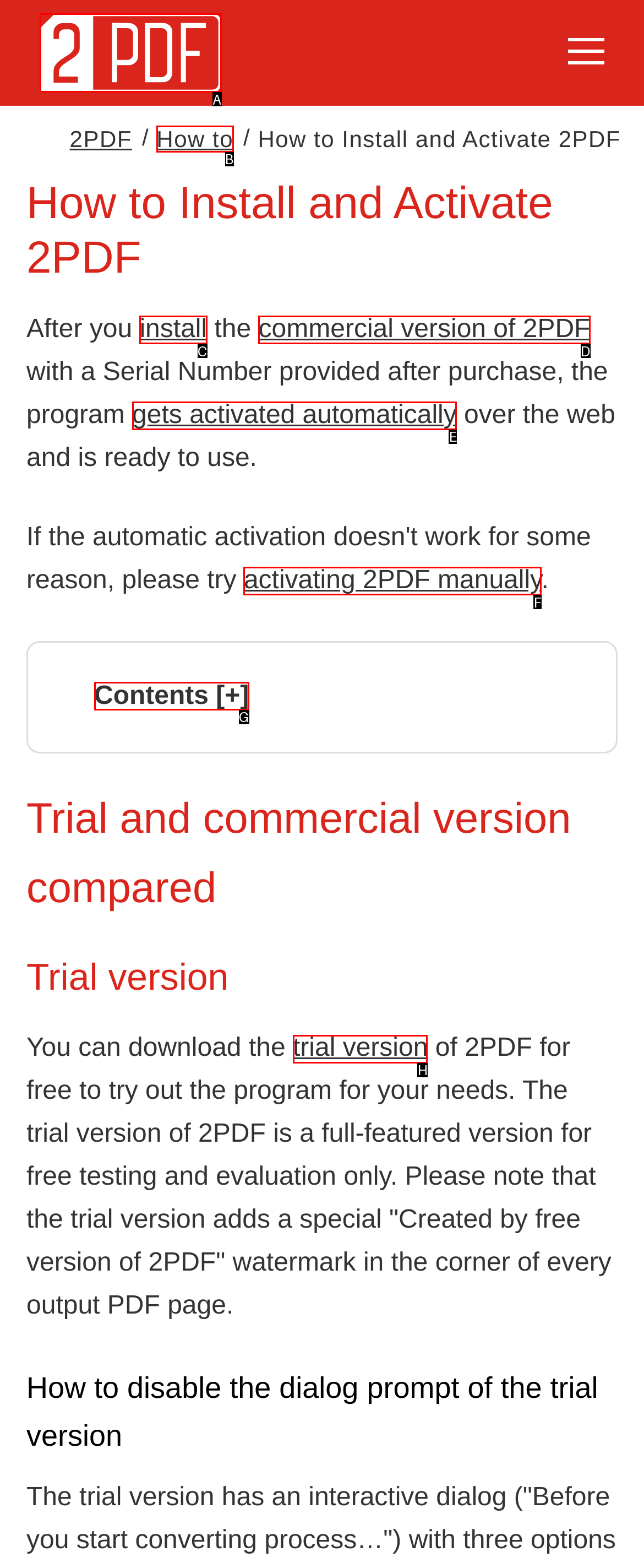Which HTML element should be clicked to fulfill the following task: Download the trial version?
Reply with the letter of the appropriate option from the choices given.

H